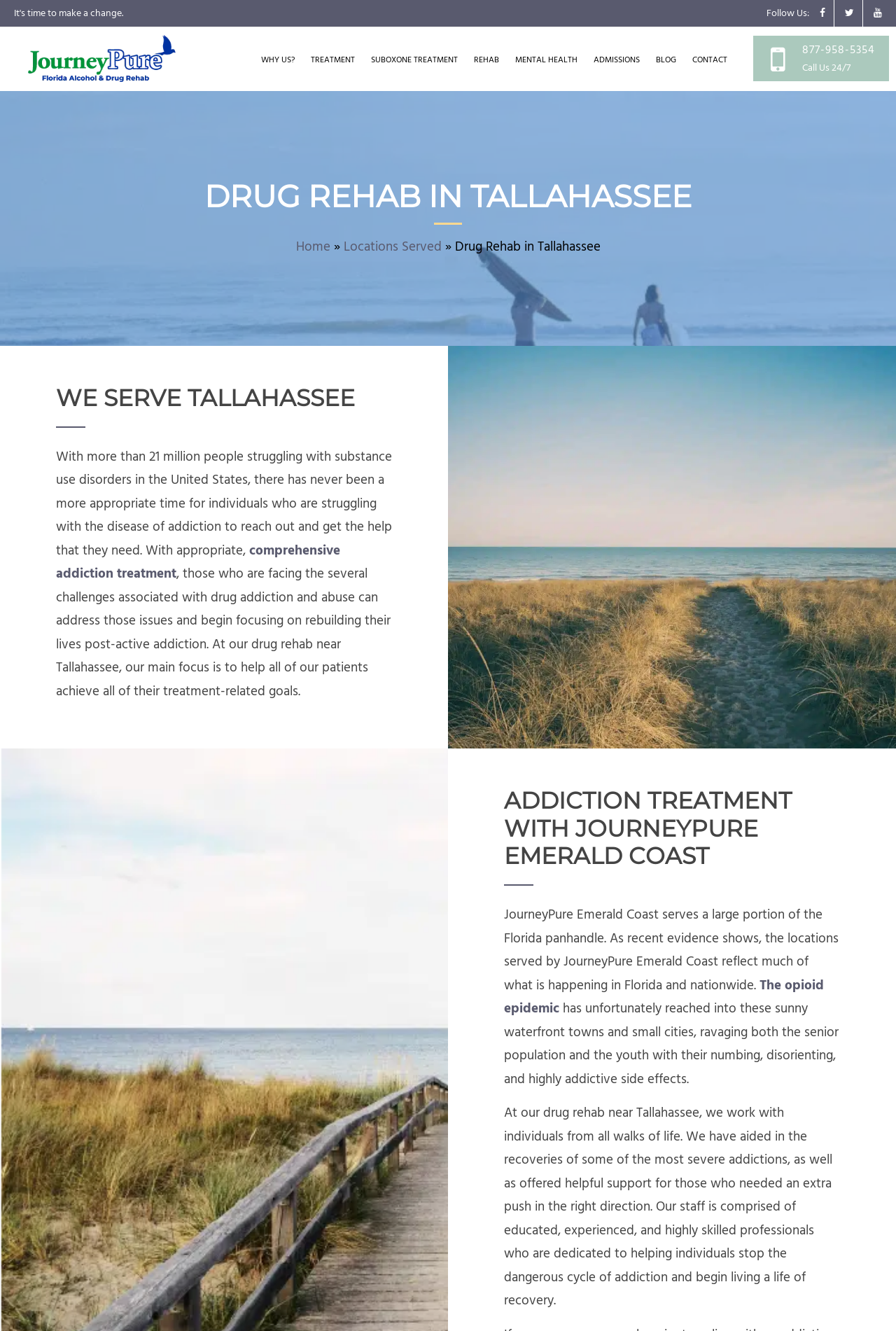Determine the bounding box coordinates of the element's region needed to click to follow the instruction: "Follow us on social media". Provide these coordinates as four float numbers between 0 and 1, formatted as [left, top, right, bottom].

[0.855, 0.005, 0.905, 0.015]